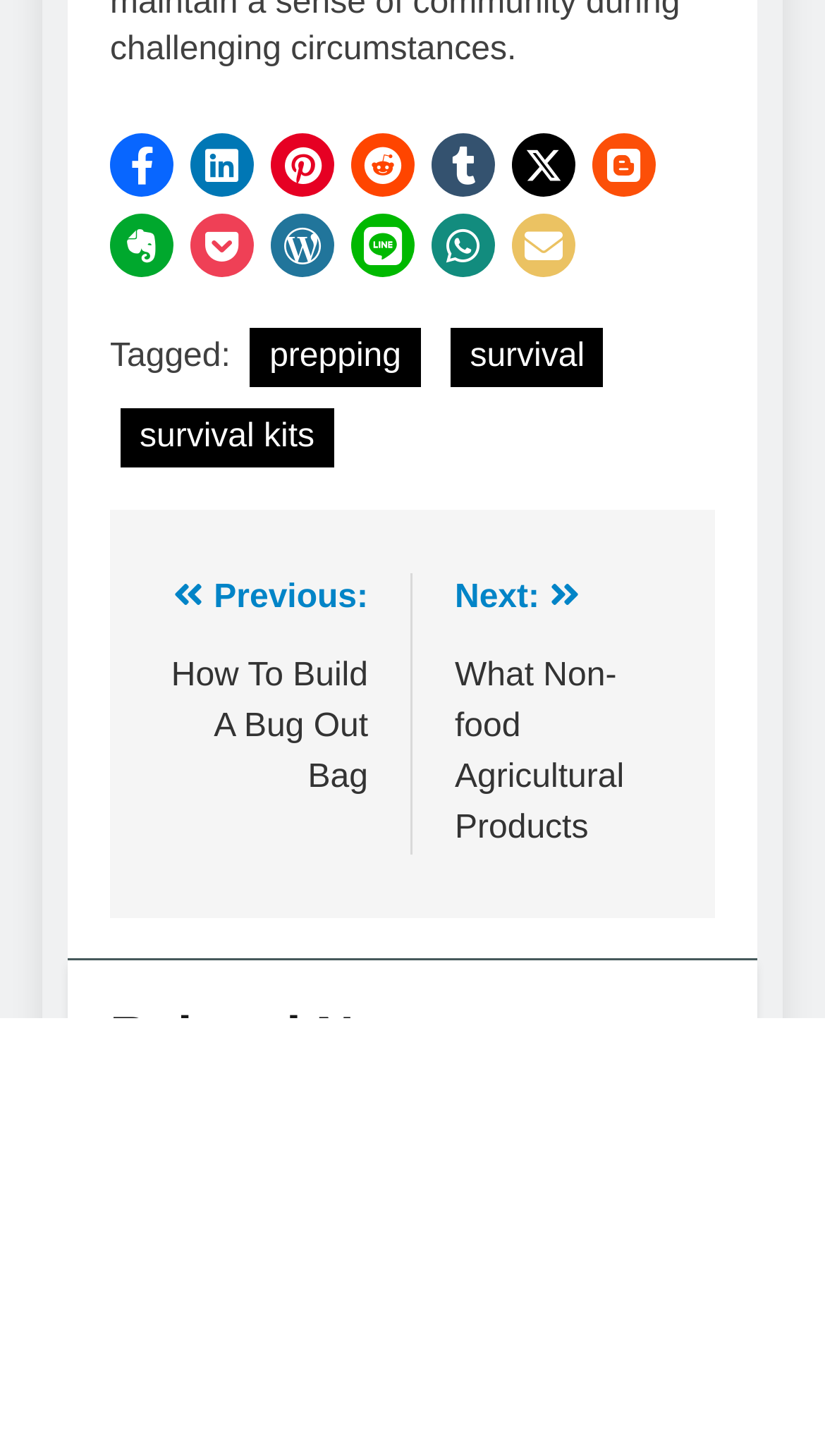Respond to the question below with a single word or phrase: How many social media sharing buttons are there?

12